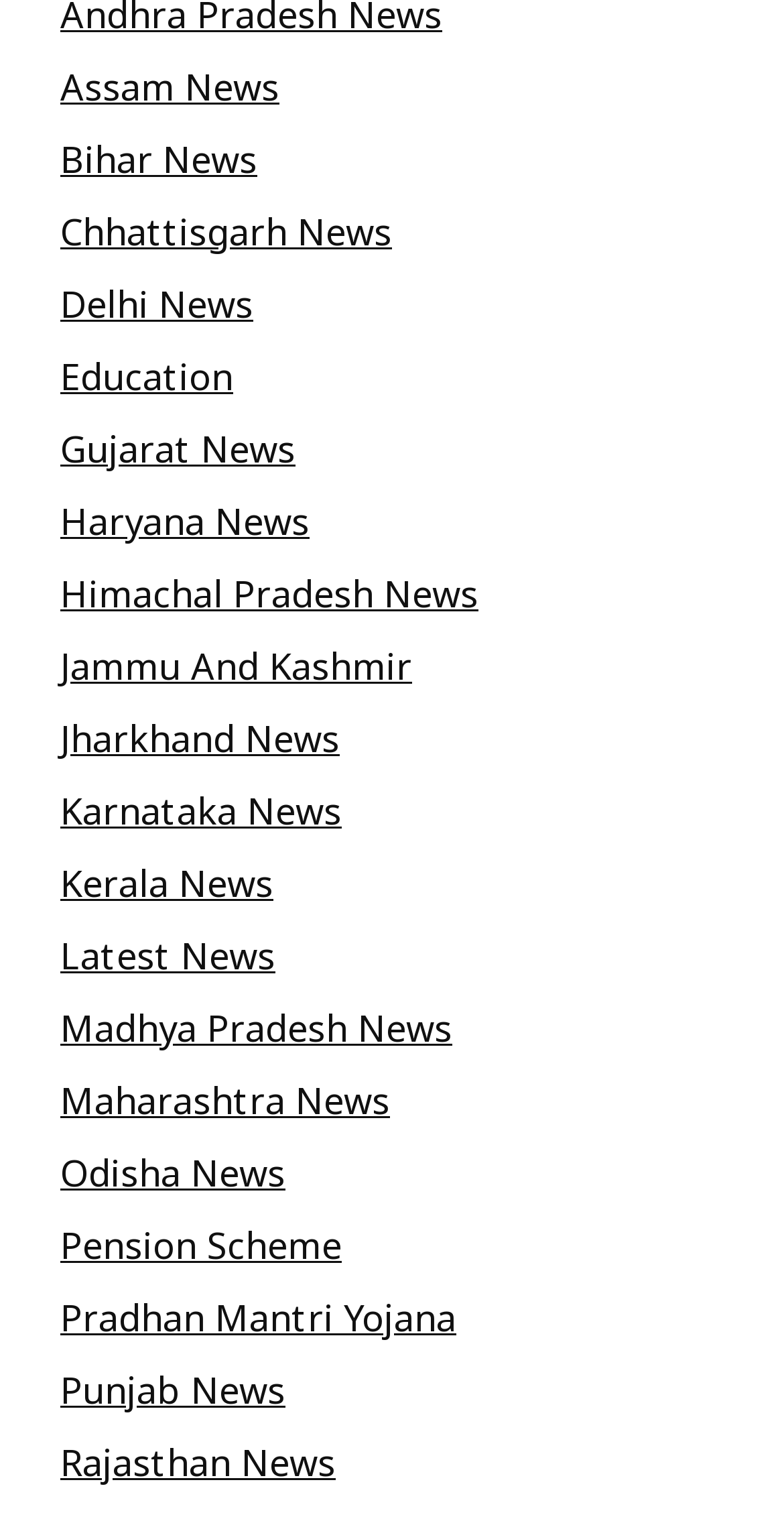Provide a one-word or short-phrase answer to the question:
What is the first state news link?

Assam News